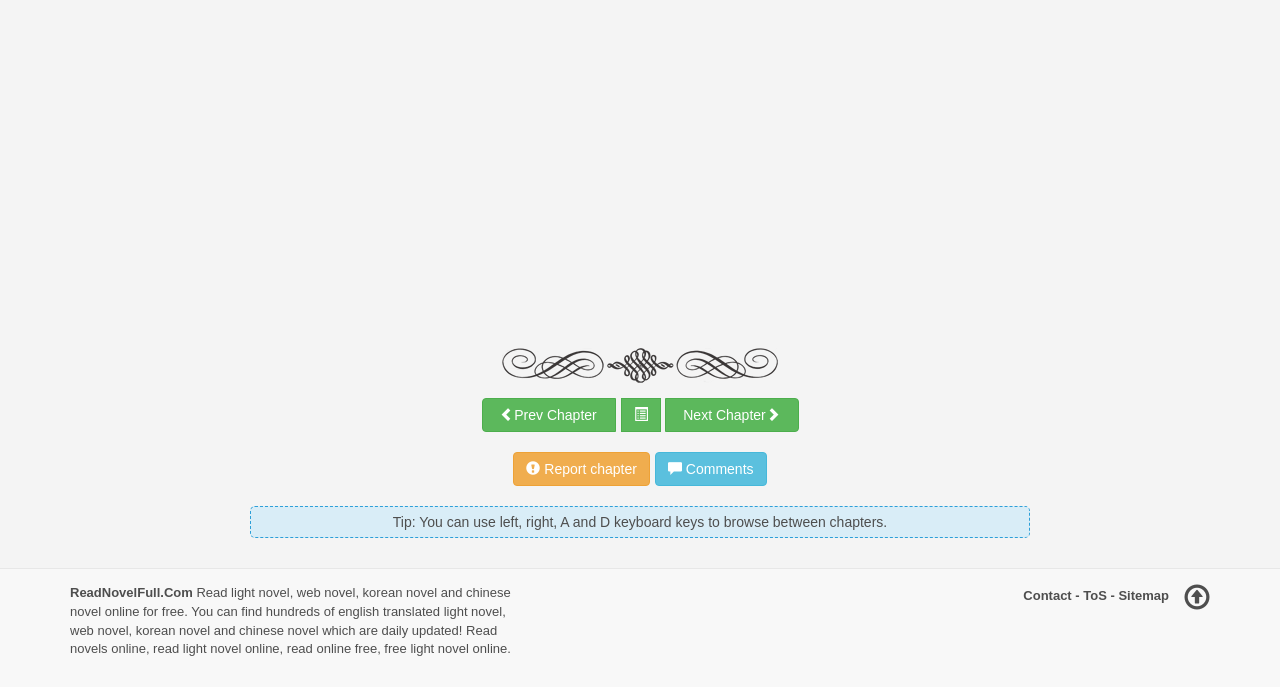Provide the bounding box coordinates of the section that needs to be clicked to accomplish the following instruction: "Go to next chapter."

[0.519, 0.58, 0.624, 0.629]